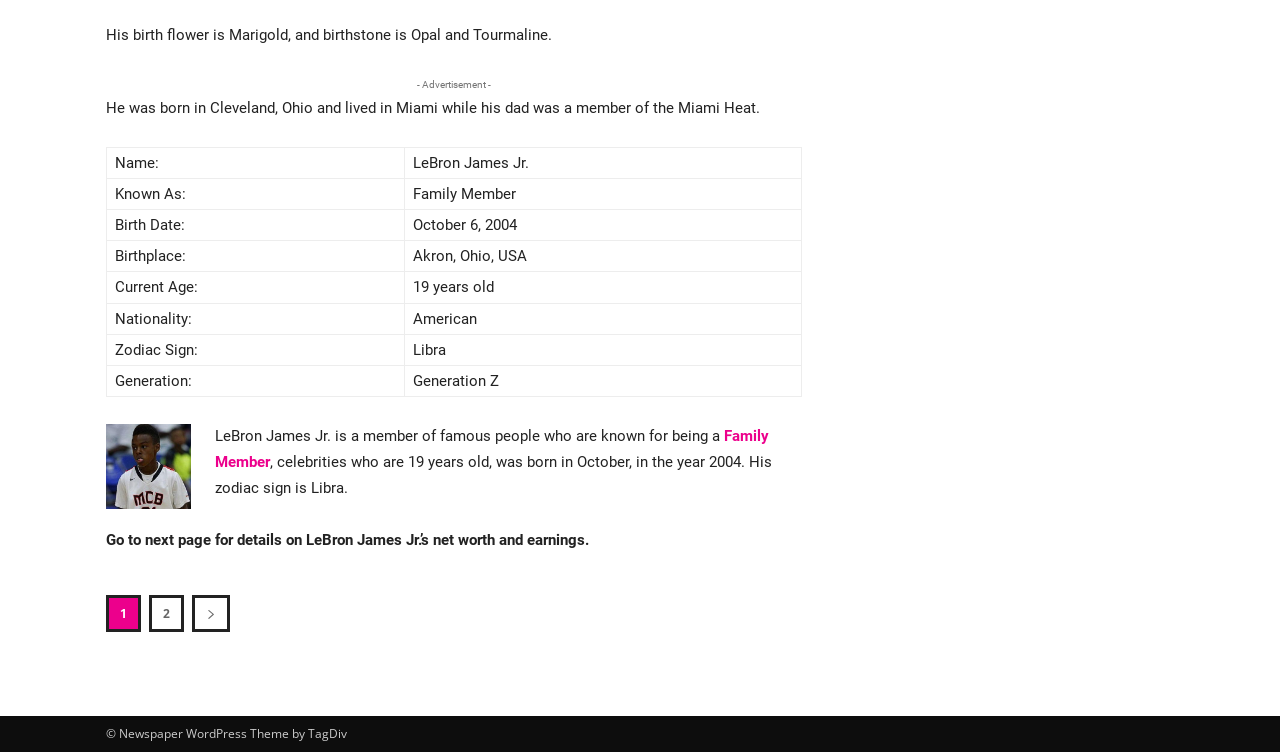Using the description: "Family Member", determine the UI element's bounding box coordinates. Ensure the coordinates are in the format of four float numbers between 0 and 1, i.e., [left, top, right, bottom].

[0.168, 0.568, 0.601, 0.626]